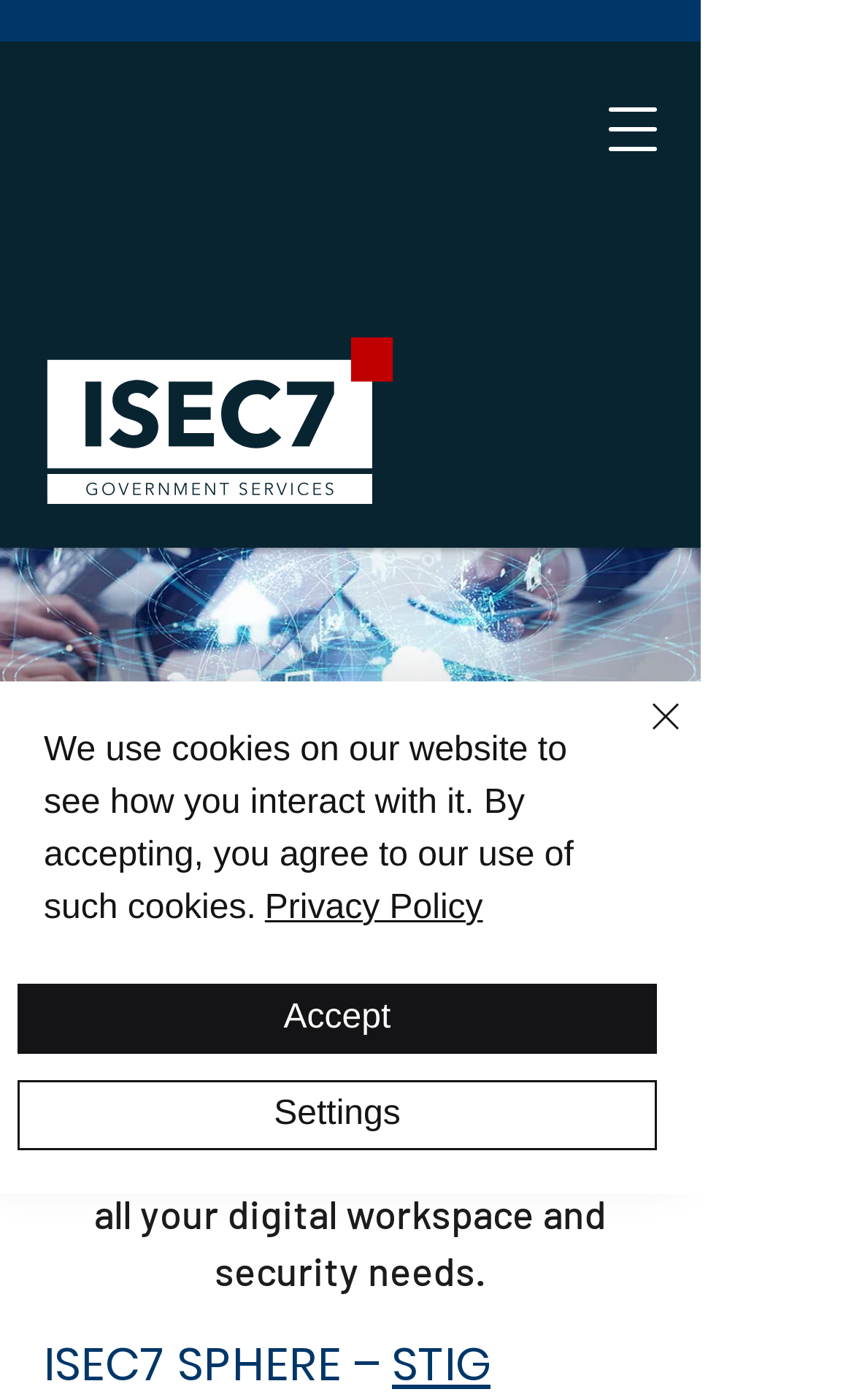Determine the bounding box coordinates of the UI element described by: "Privacy Policy".

[0.31, 0.635, 0.565, 0.662]